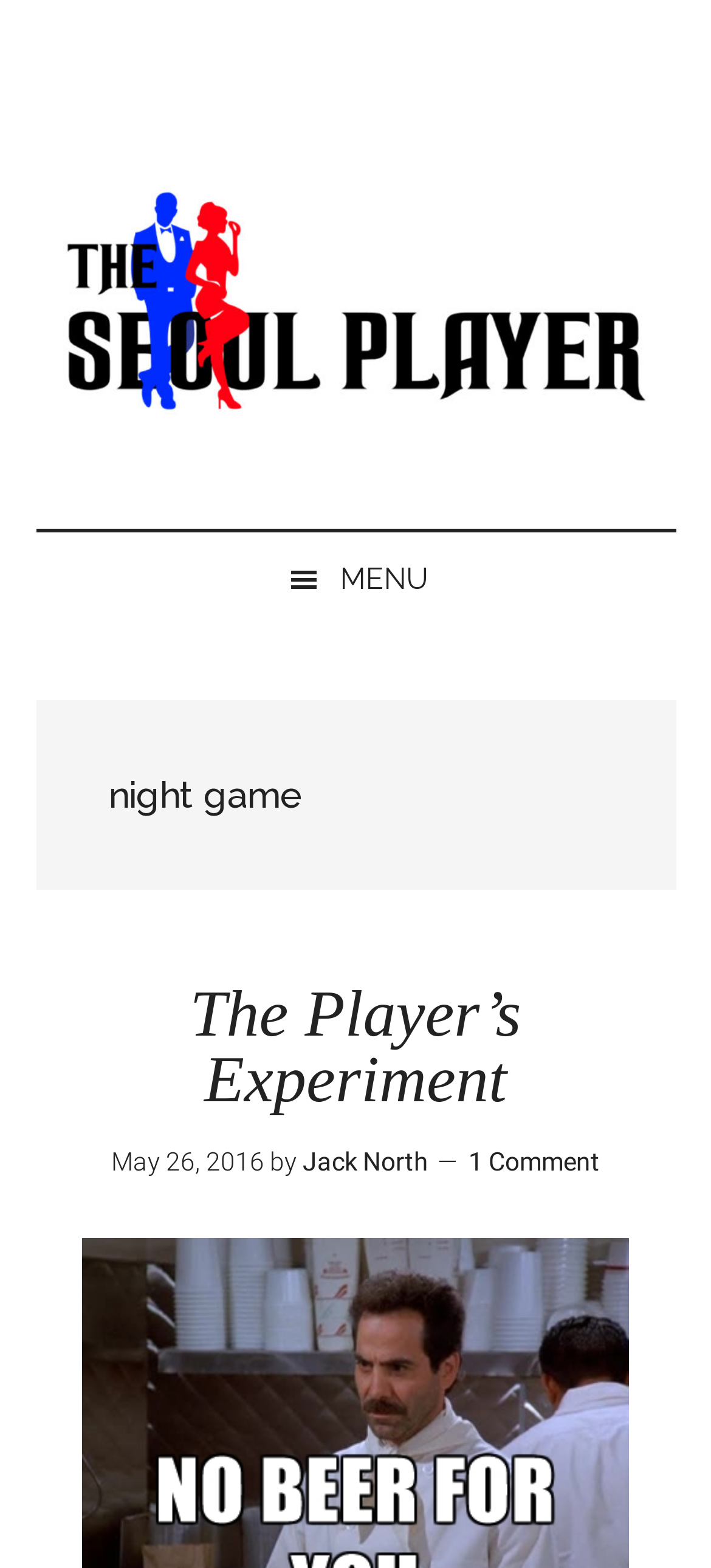What is the name of the experiment?
Based on the image, give a concise answer in the form of a single word or short phrase.

The Player’s Experiment